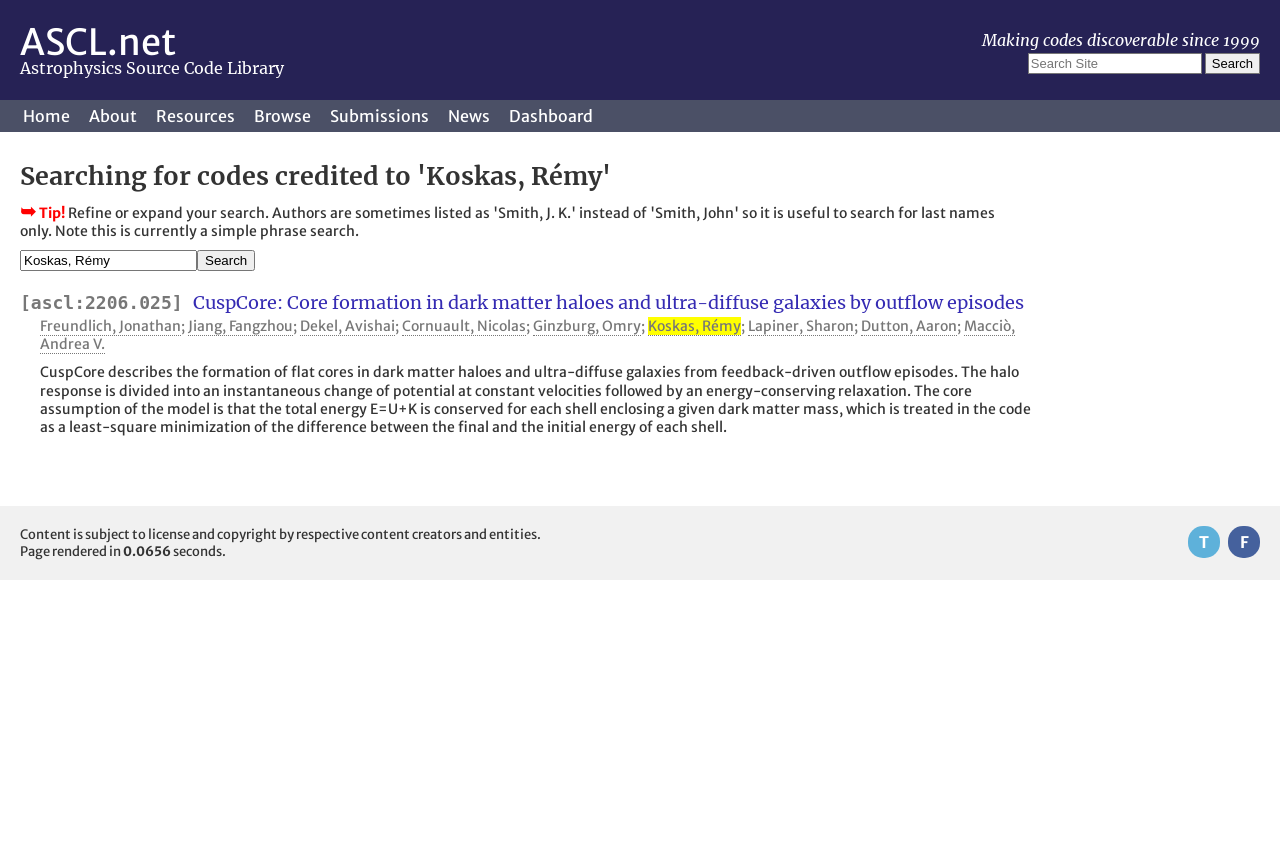Select the bounding box coordinates of the element I need to click to carry out the following instruction: "Browse codes".

[0.192, 0.116, 0.249, 0.154]